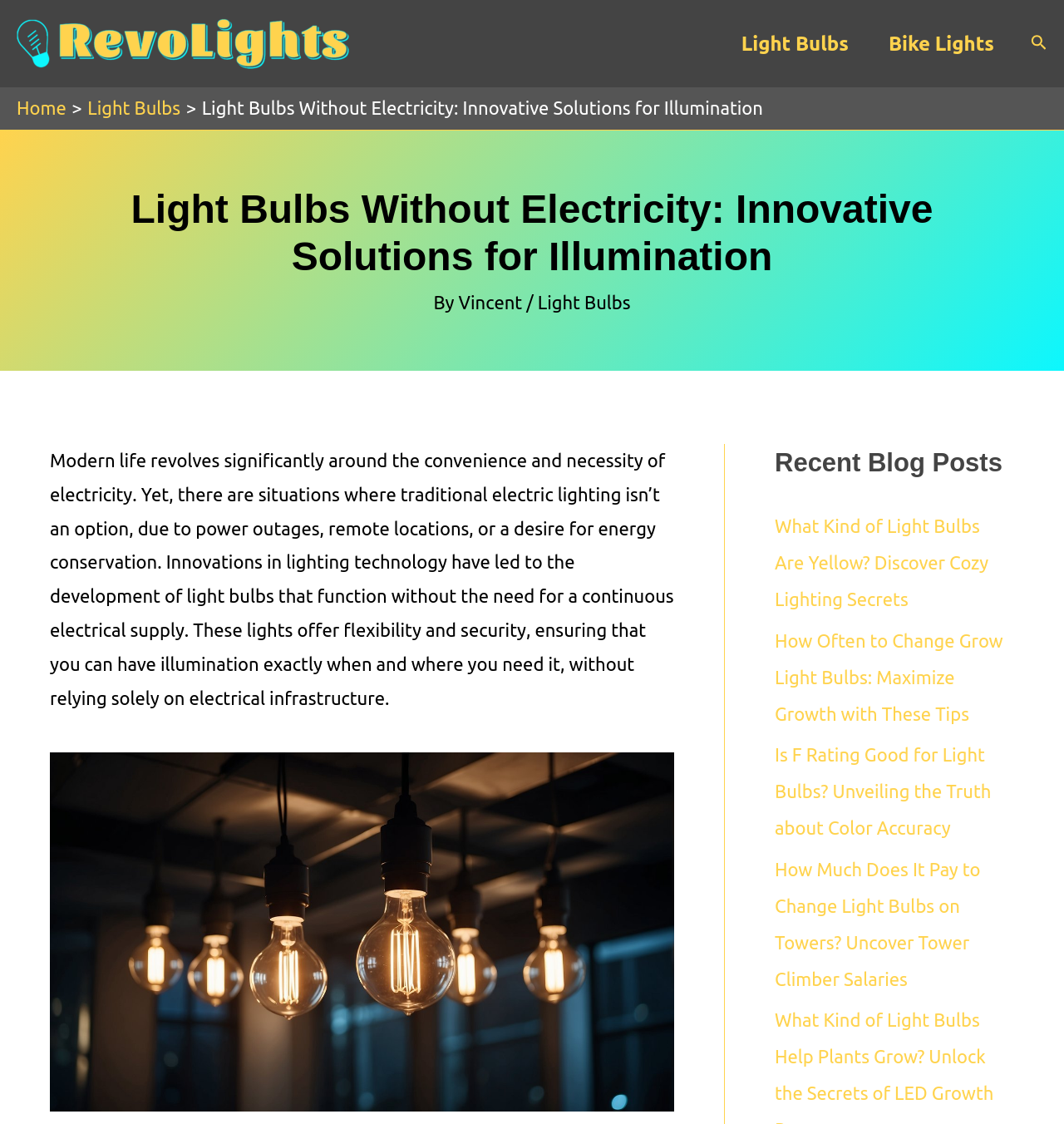Highlight the bounding box coordinates of the element you need to click to perform the following instruction: "Search for something."

[0.969, 0.028, 0.984, 0.049]